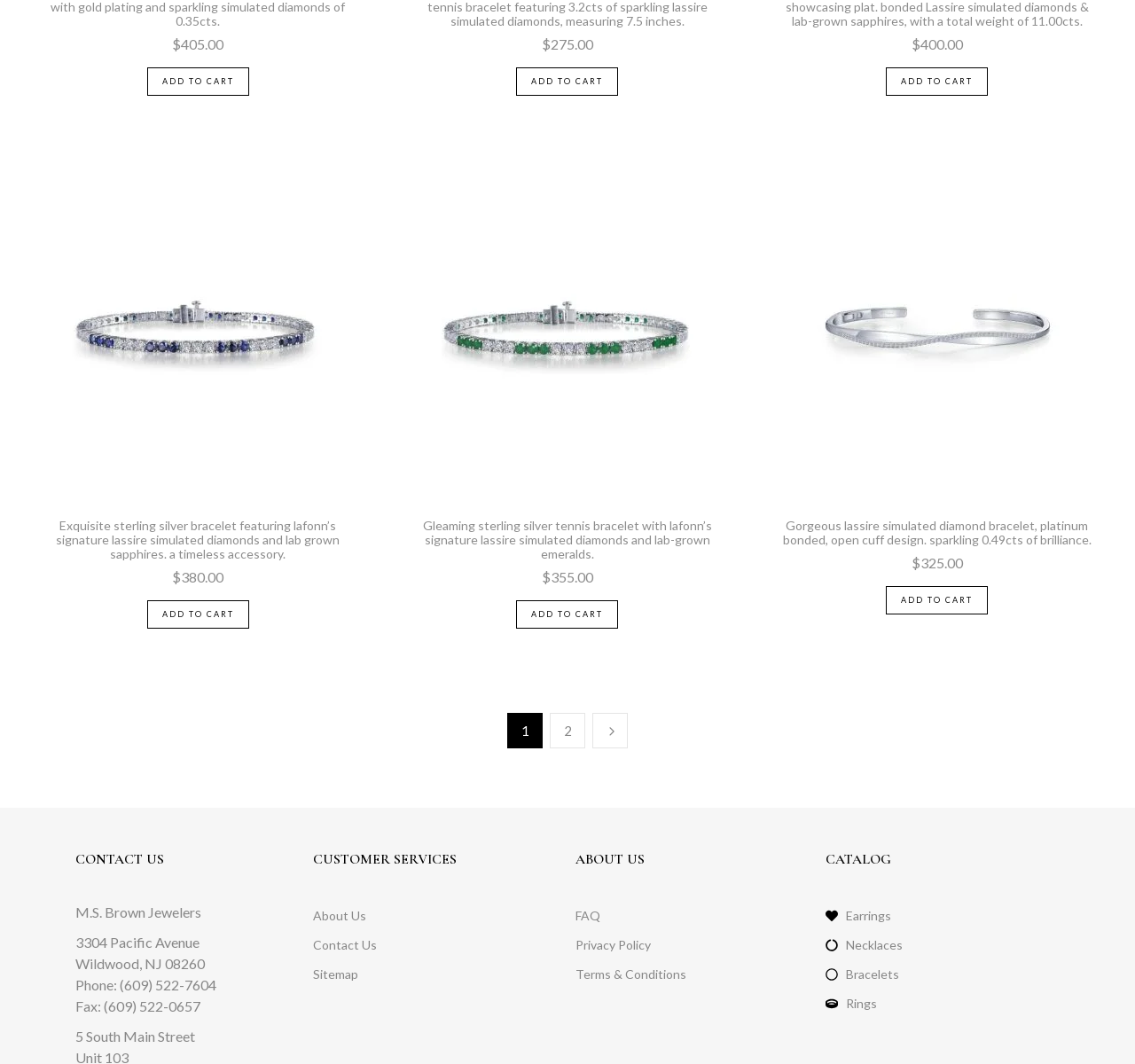Identify the bounding box coordinates for the element you need to click to achieve the following task: "Go to page 2". The coordinates must be four float values ranging from 0 to 1, formatted as [left, top, right, bottom].

[0.484, 0.67, 0.516, 0.703]